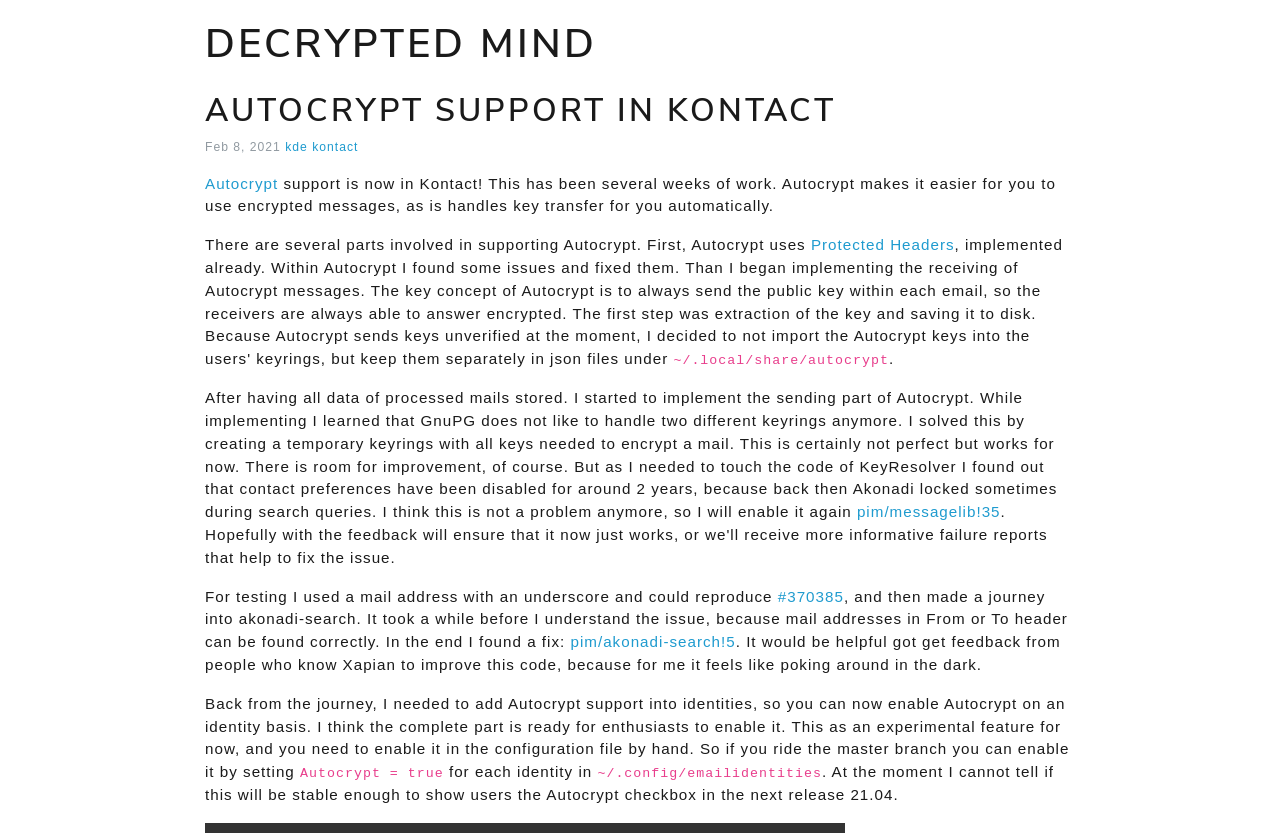Please provide the bounding box coordinates in the format (top-left x, top-left y, bottom-right x, bottom-right y). Remember, all values are floating point numbers between 0 and 1. What is the bounding box coordinate of the region described as: Protected Headers

[0.634, 0.284, 0.746, 0.304]